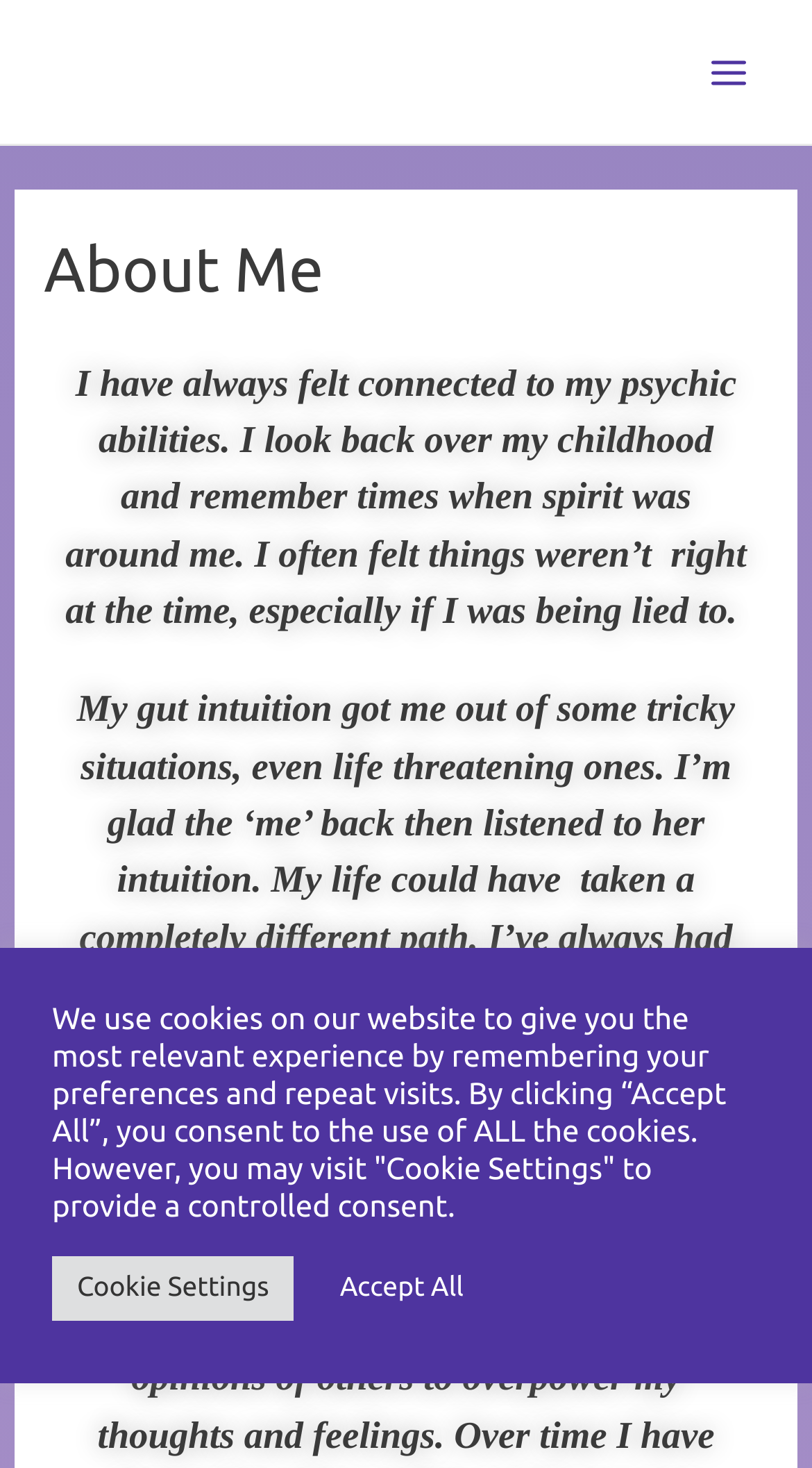Provide a thorough description of the webpage's content and layout.

The webpage is about Denise Wilkinson, a psychic medium, and her personal story. At the top right corner, there is a main menu button. Below it, there is a header section with a heading that reads "About Me". 

Under the header section, there is a large block of text that serves as an introduction to Denise's story. The text is divided into two paragraphs. The first paragraph talks about Denise's connection to her psychic abilities and how she felt spirit around her during her childhood. The second paragraph discusses how her gut intuition helped her navigate difficult situations and how it has been a source of strength throughout her life.

At the bottom of the page, there is a notification about the use of cookies on the website. The notification informs visitors that the website uses cookies to provide a personalized experience and offers options to either accept all cookies or customize cookie settings. There are two buttons, "Cookie Settings" and "Accept All", which allow visitors to make their choice.